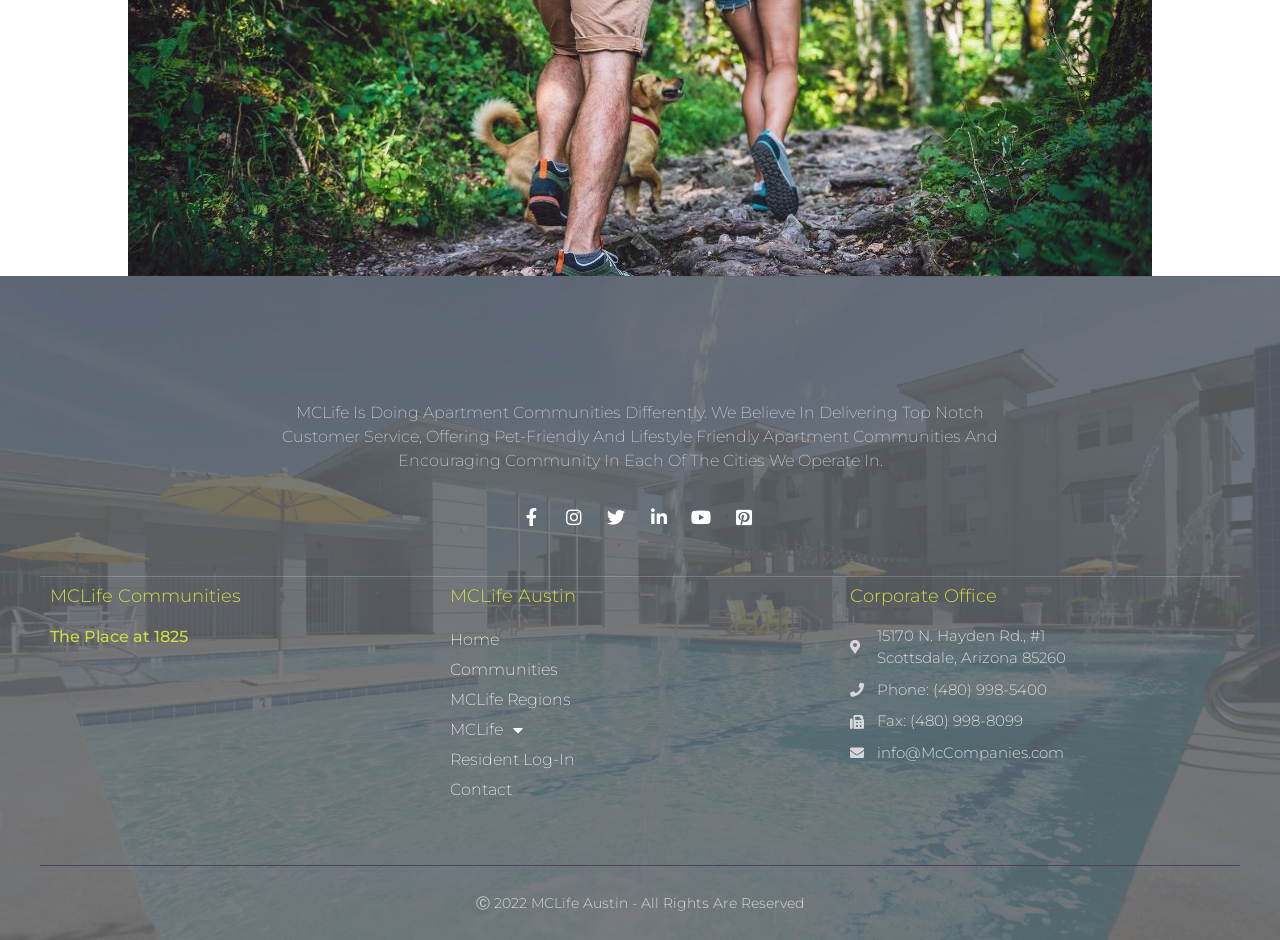Examine the screenshot and answer the question in as much detail as possible: How many headings are on the webpage?

I scanned the webpage and found four headings: 'MCLife Communities', 'MCLife Austin', 'Corporate Office', and 'Ⓒ 2022 MCLife Austin - All Rights Are Reserved'.